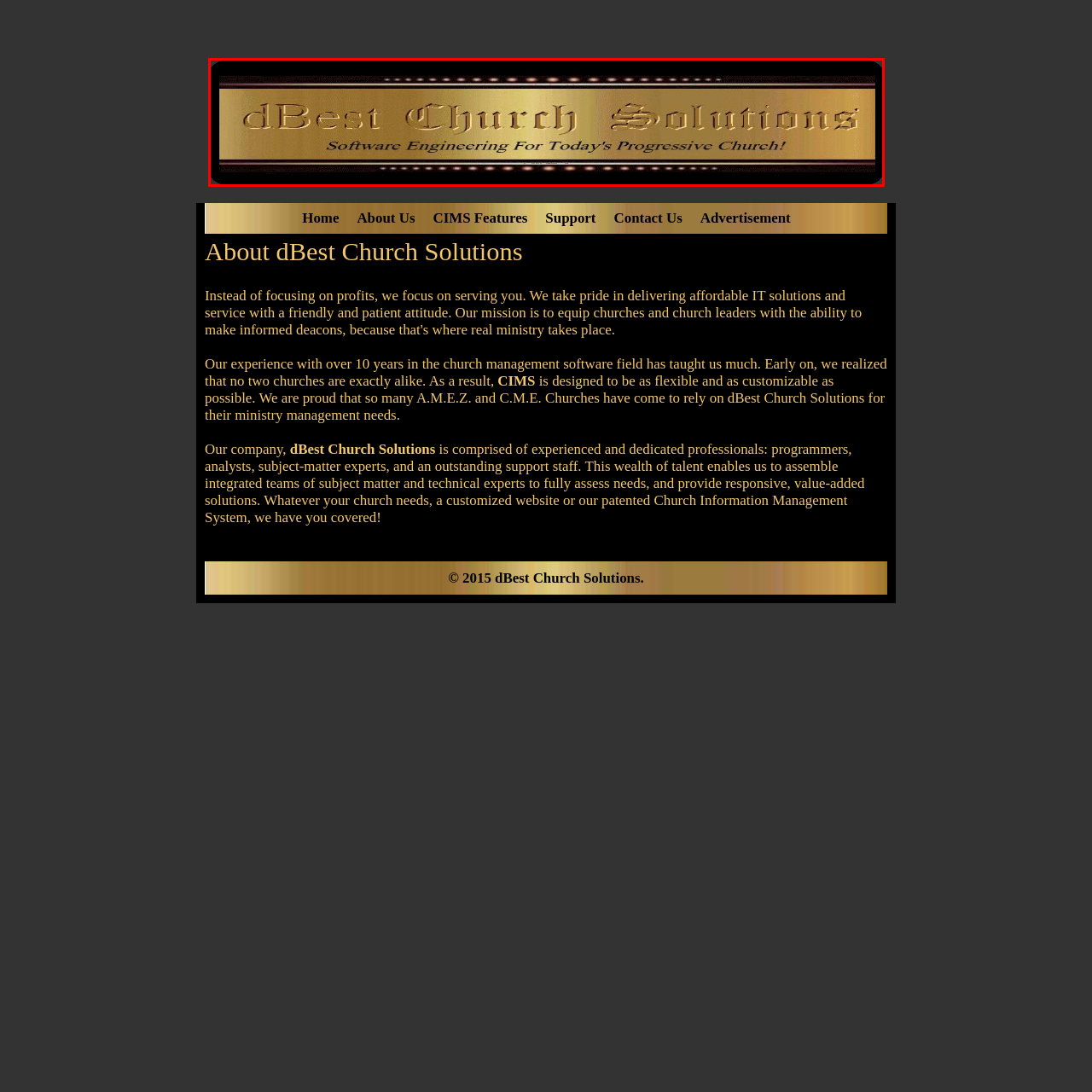What kind of solutions does the company provide?
Look at the image highlighted by the red bounding box and answer the question with a single word or brief phrase.

Church management solutions